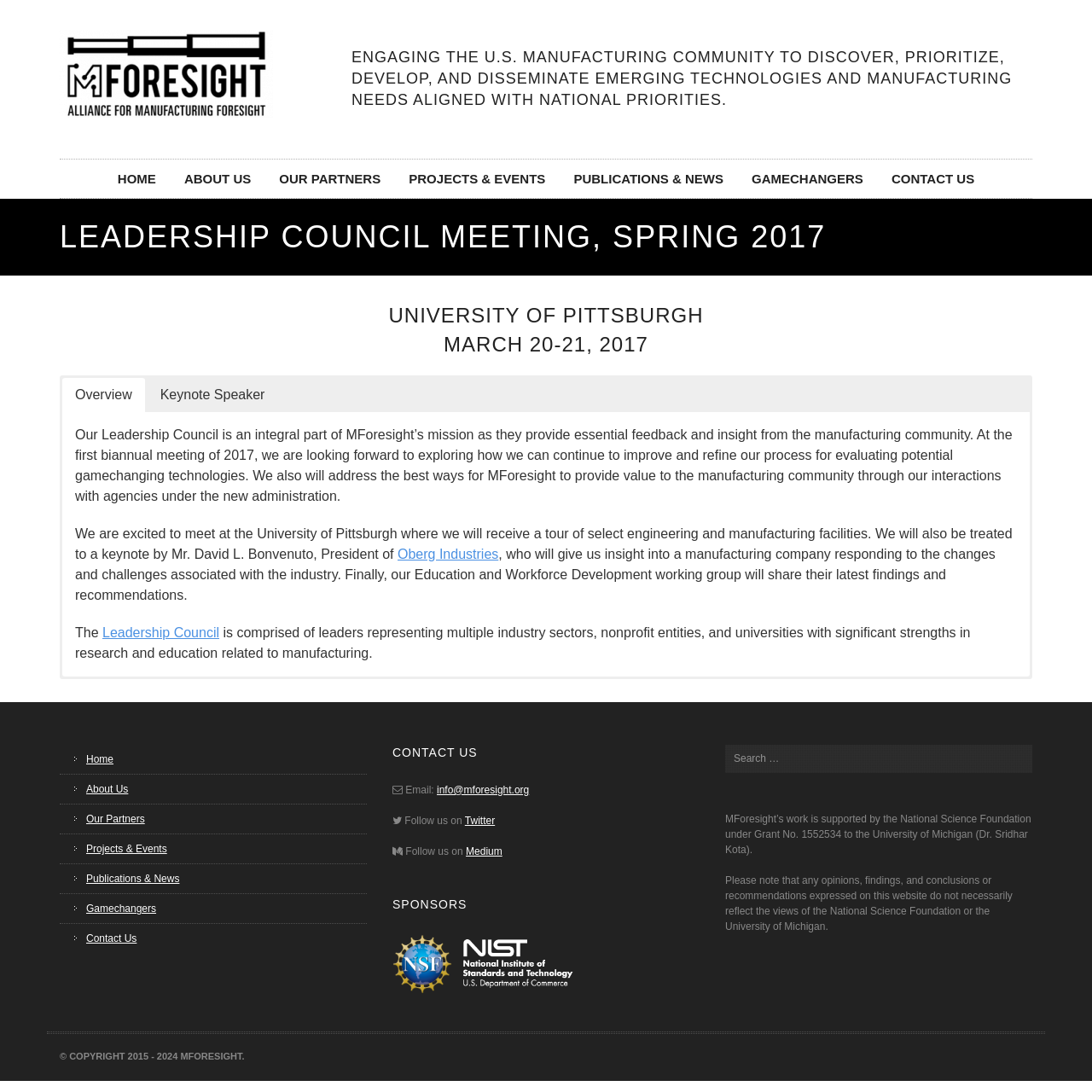Provide a comprehensive caption for the webpage.

The webpage is about the Leadership Council Meeting of MForesight, an alliance for manufacturing foresight, which took place in Spring 2017 at the University of Pittsburgh. 

At the top of the page, there is a logo with a heading that describes the organization's mission. Below the logo, there is a navigation menu with links to different sections of the website, including Home, About Us, Our Partners, Projects & Events, Publications & News, Gamechangers, and Contact Us.

The main content of the page is divided into two sections. The first section has a heading that announces the Leadership Council Meeting, Spring 2017, and provides an overview of the event. There are two buttons, "Overview" and "Keynote Speaker", which likely provide more information about the meeting. 

The second section has a heading that describes the University of Pittsburgh, the venue of the meeting, and provides information about the keynote speaker, Mr. David L. Bonvenuto, President of Oberg Industries. There is a photo of Mr. Bonvenuto and a brief description of his background and experience. 

The page also has a section that describes the Leadership Council, which is comprised of leaders from various industry sectors, nonprofit entities, and universities with significant strengths in research and education related to manufacturing.

At the bottom of the page, there is a section with links to social media platforms, a search box, and a section that provides information about the sponsors of MForesight's work. There is also a copyright notice at the very bottom of the page.